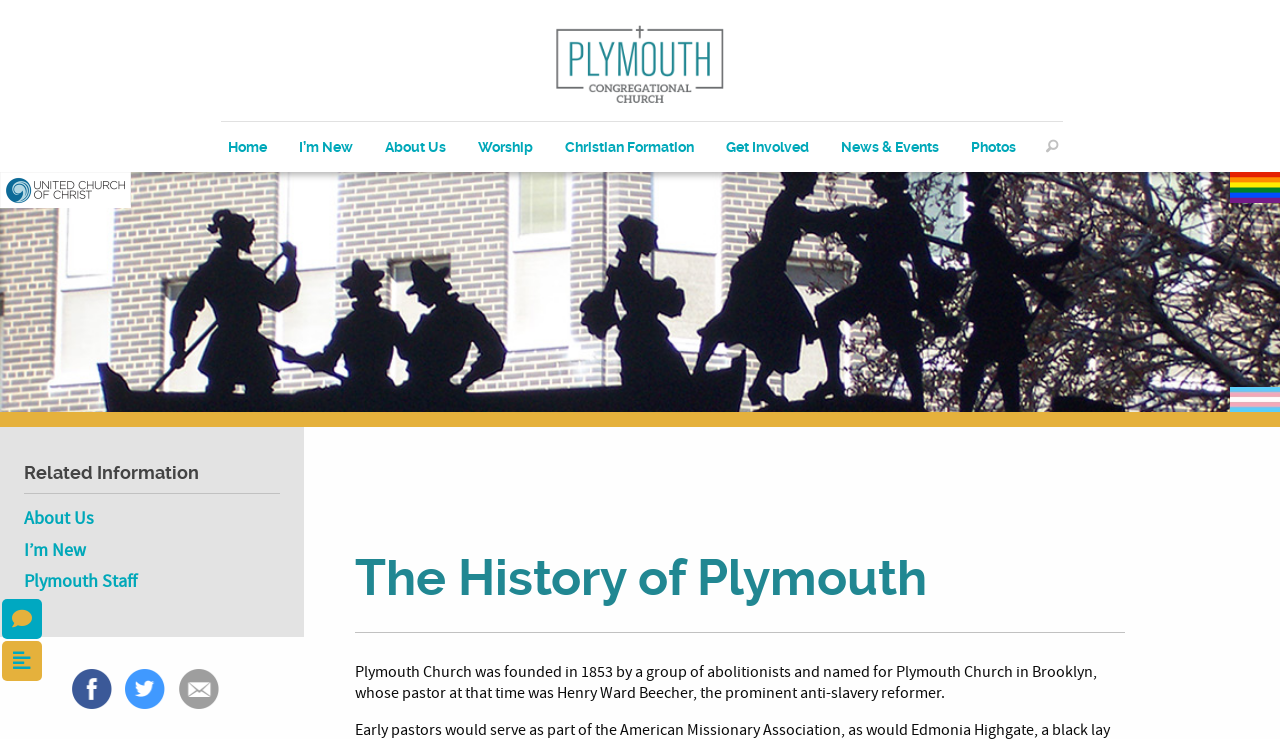Find the bounding box coordinates of the element you need to click on to perform this action: 'Read about RAT FEMORAL ARTERIOVENOUS FISTULA MODEL BACKGROUND AND APPROXIMATOR PLACEMENT'. The coordinates should be represented by four float values between 0 and 1, in the format [left, top, right, bottom].

None